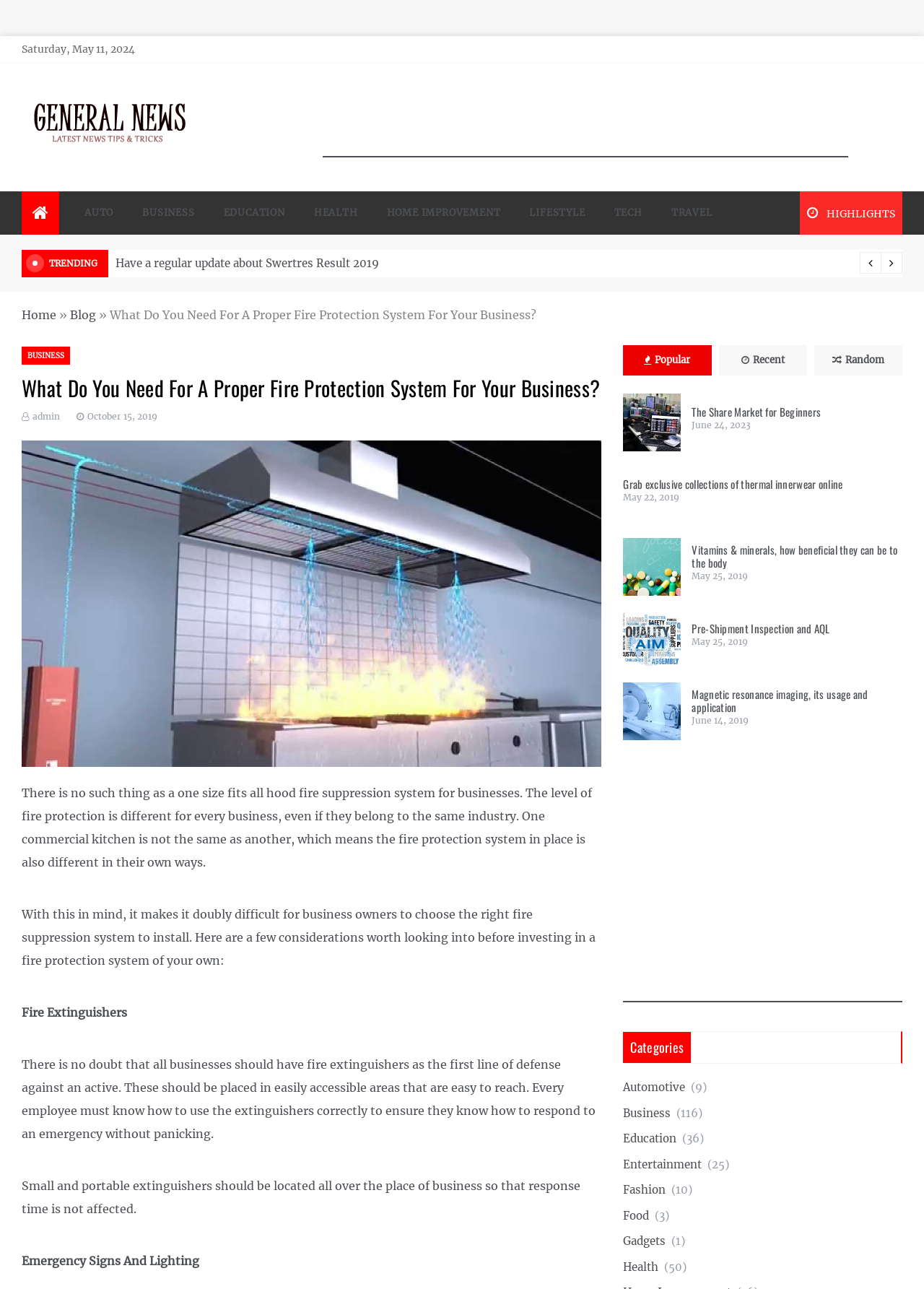Identify the bounding box coordinates of the region that should be clicked to execute the following instruction: "Click on the 'HOME IMPROVEMENT' link".

[0.403, 0.148, 0.557, 0.182]